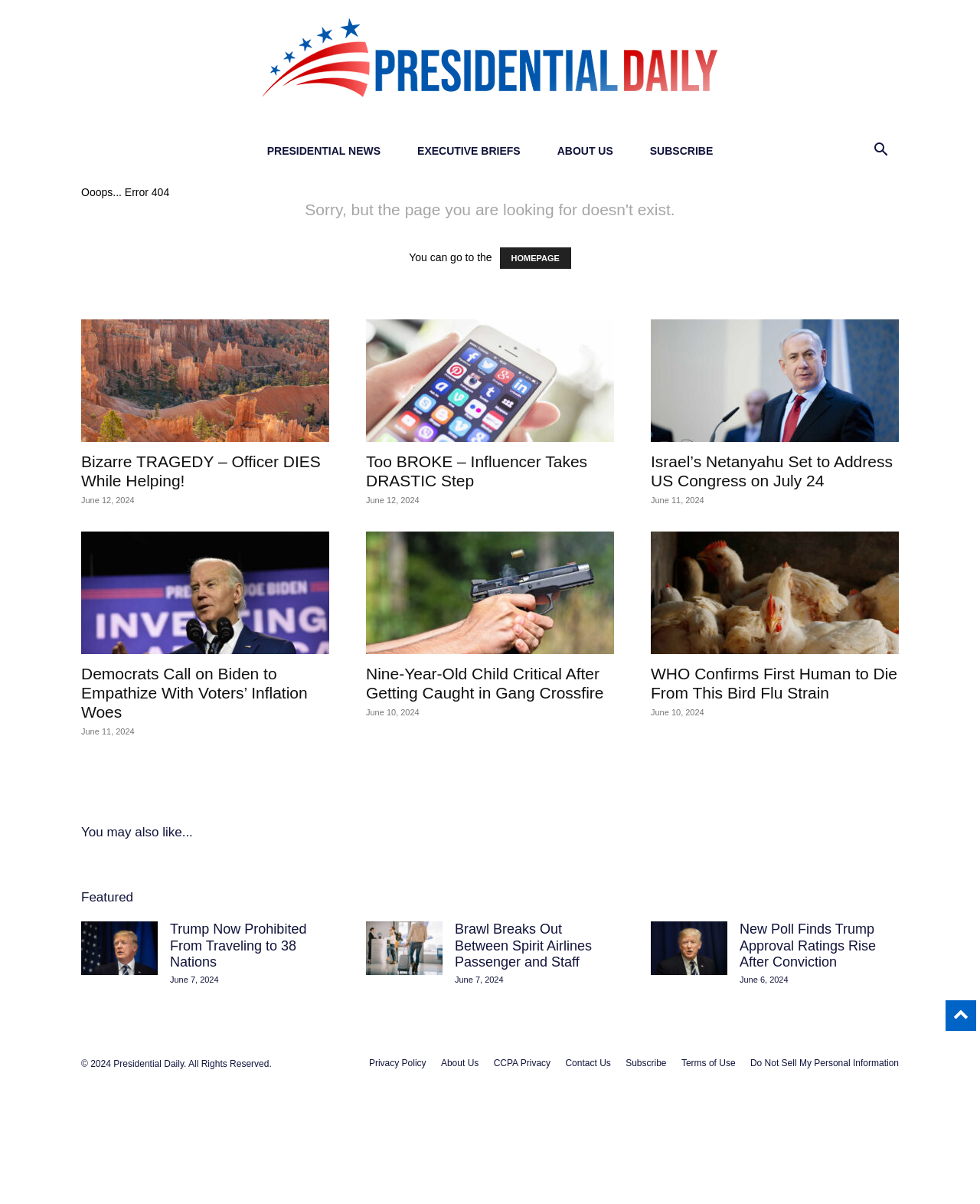Using the image as a reference, answer the following question in as much detail as possible:
What is the error message displayed on the page?

The error message is displayed in a static text element with the text 'Ooops... Error 404' at the top of the page, indicating that the requested page was not found.